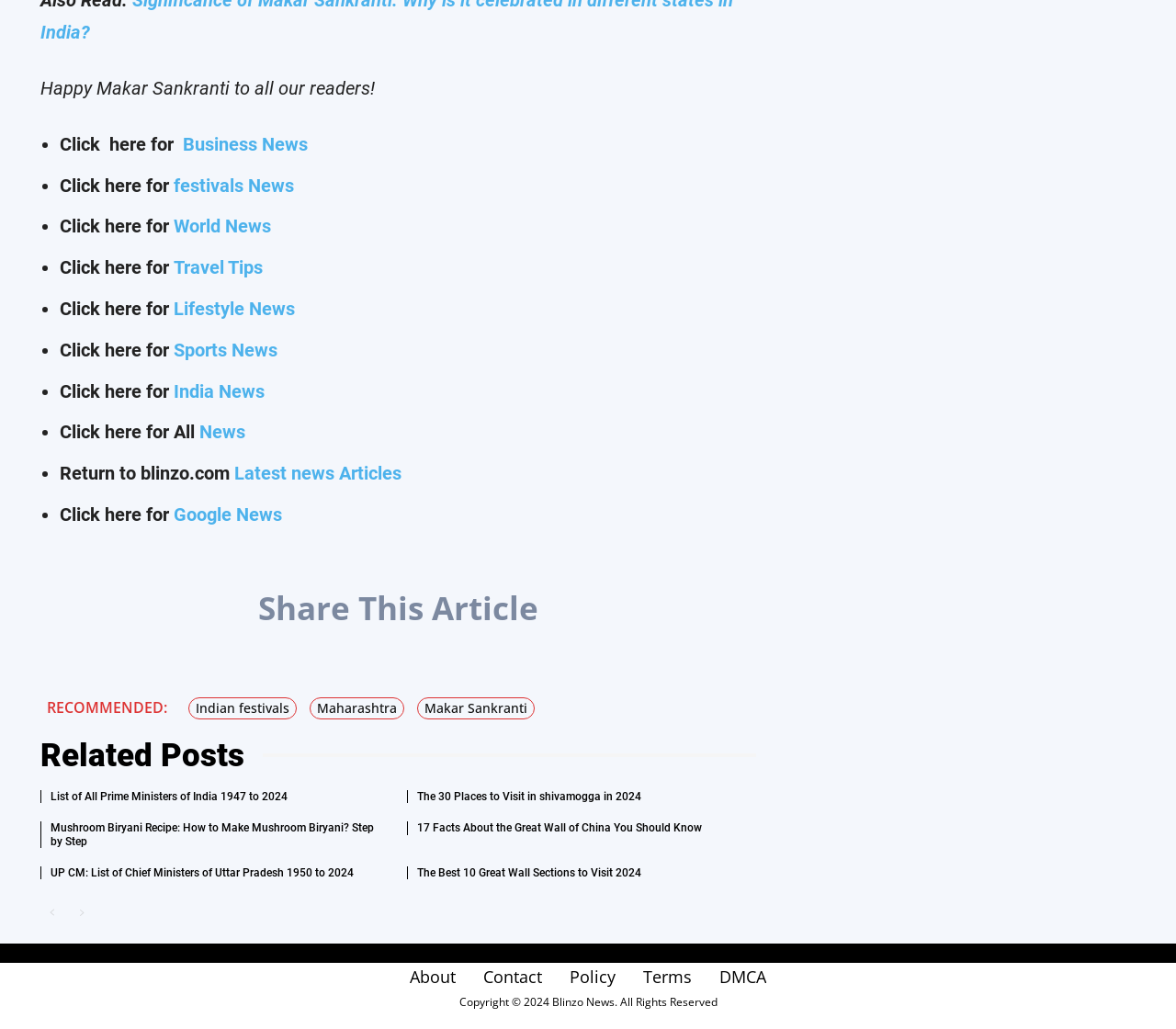Find the bounding box coordinates of the element you need to click on to perform this action: 'Share This Article'. The coordinates should be represented by four float values between 0 and 1, in the format [left, top, right, bottom].

[0.219, 0.569, 0.458, 0.611]